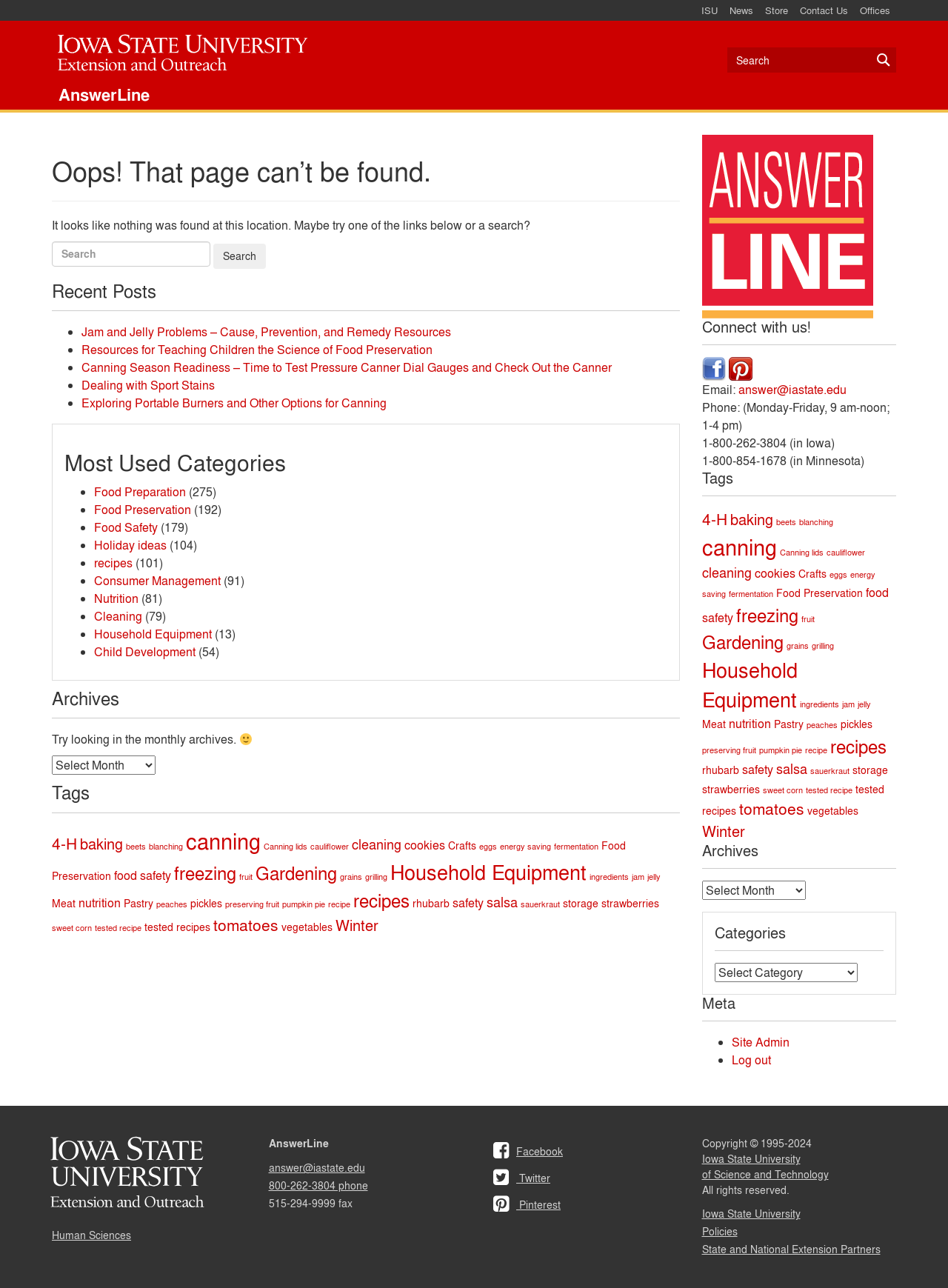Please identify the bounding box coordinates of the clickable area that will fulfill the following instruction: "Try searching in the archives". The coordinates should be in the format of four float numbers between 0 and 1, i.e., [left, top, right, bottom].

[0.055, 0.587, 0.164, 0.602]